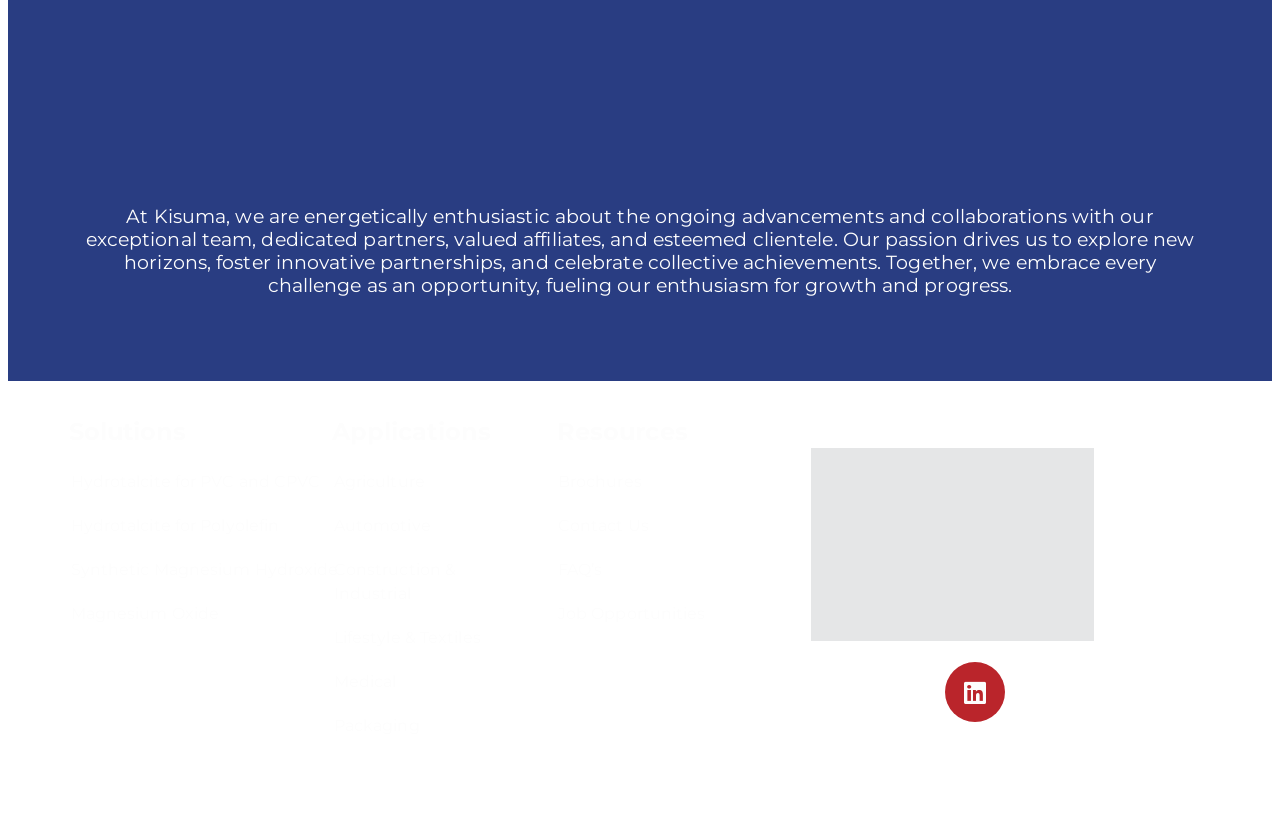Respond to the following question using a concise word or phrase: 
What is the company's attitude towards challenges?

Enthusiastic